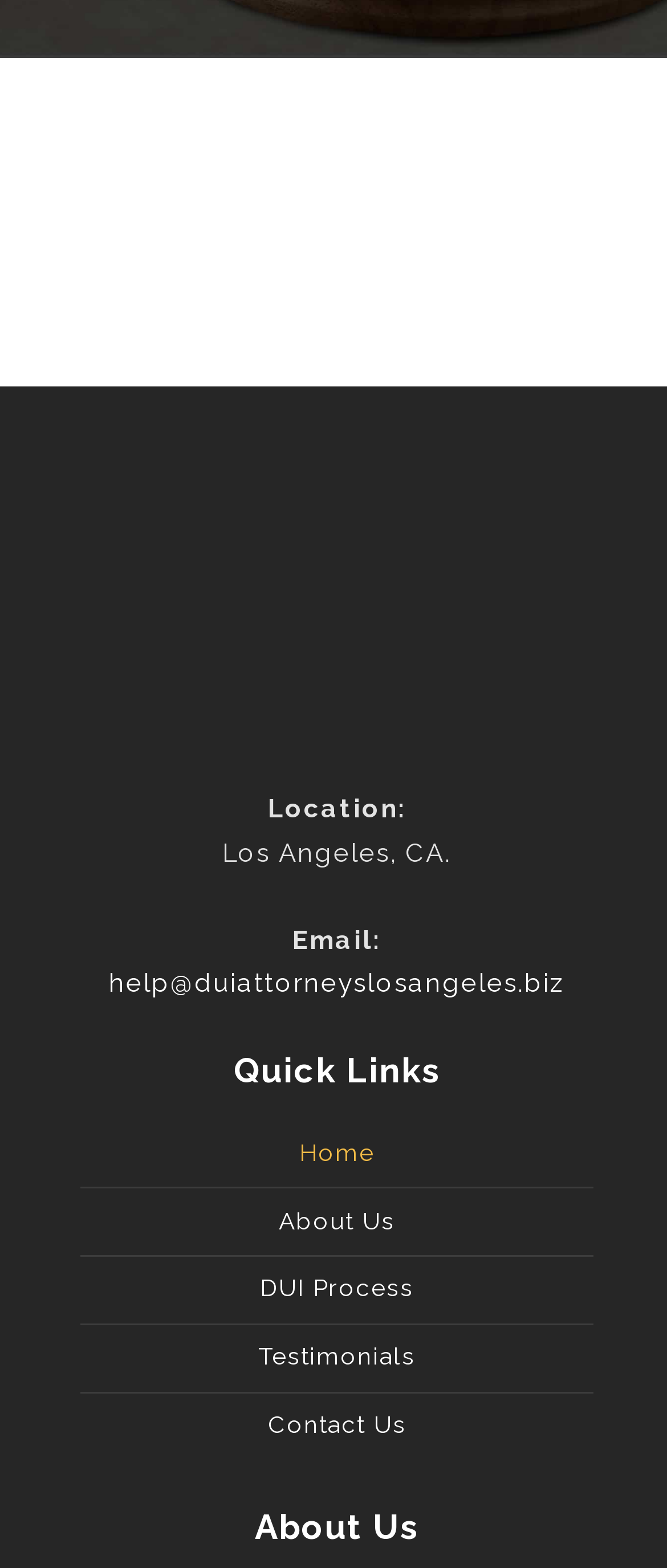Identify the bounding box coordinates for the UI element described as: "Home". The coordinates should be provided as four floats between 0 and 1: [left, top, right, bottom].

[0.121, 0.723, 0.89, 0.749]